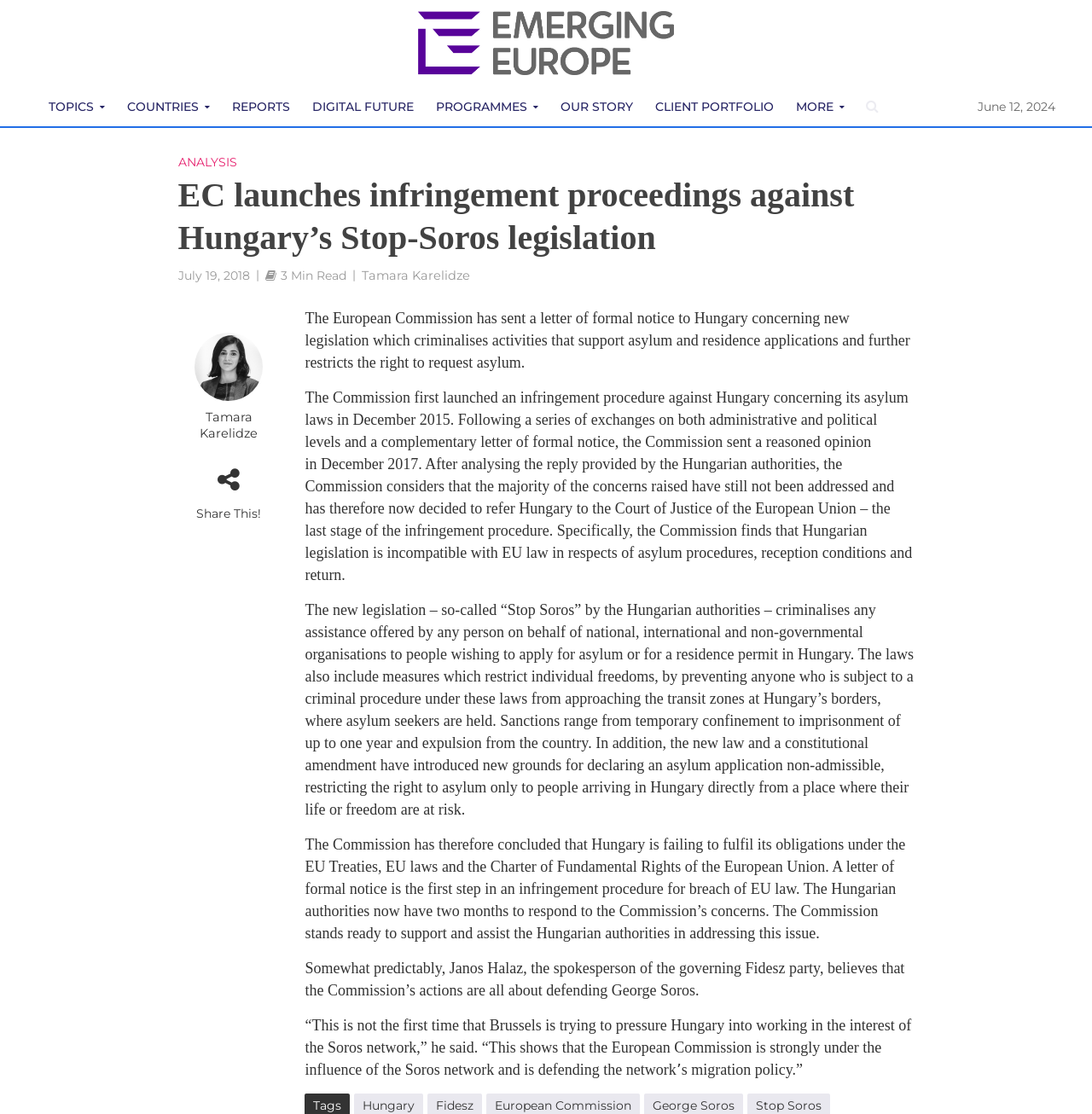Can you identify the bounding box coordinates of the clickable region needed to carry out this instruction: 'Go to the 'REPORTS' page'? The coordinates should be four float numbers within the range of 0 to 1, stated as [left, top, right, bottom].

[0.202, 0.077, 0.275, 0.115]